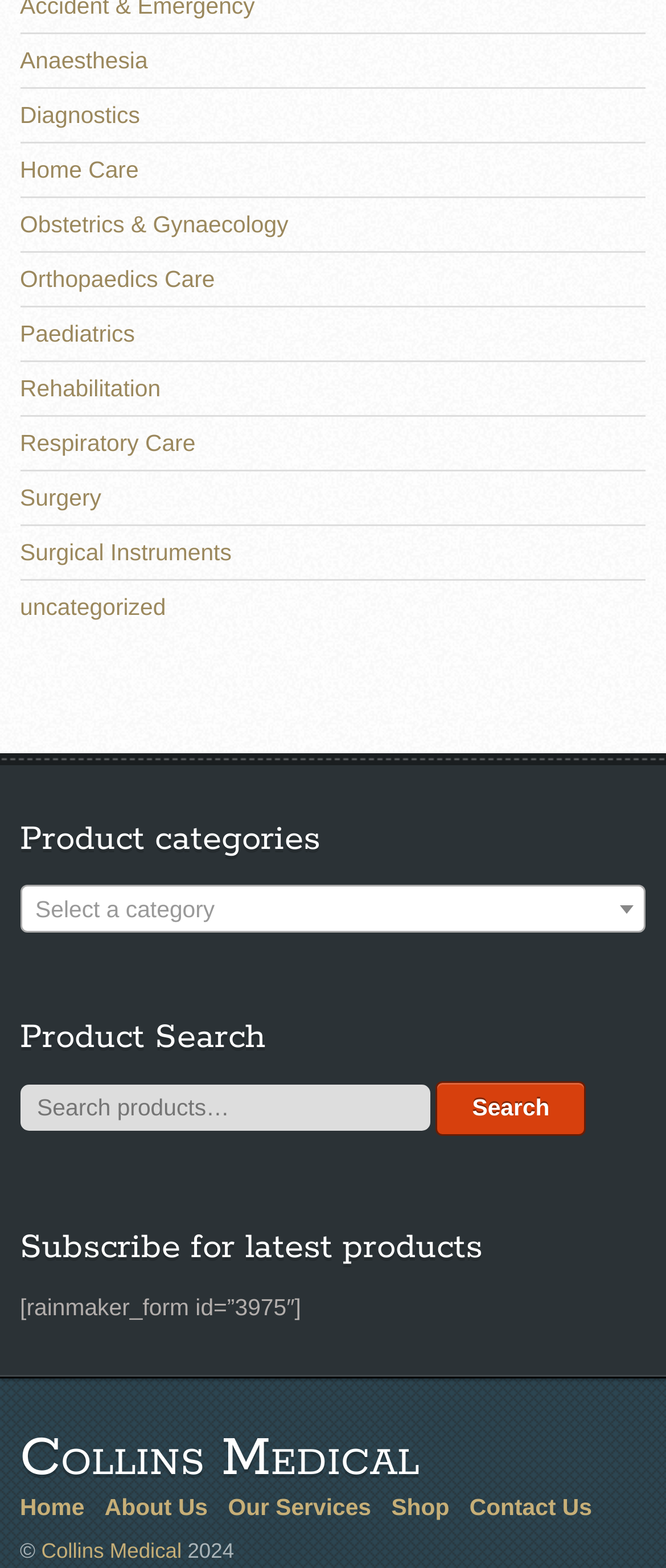Locate the bounding box coordinates of the segment that needs to be clicked to meet this instruction: "View the about us page".

[0.157, 0.954, 0.312, 0.97]